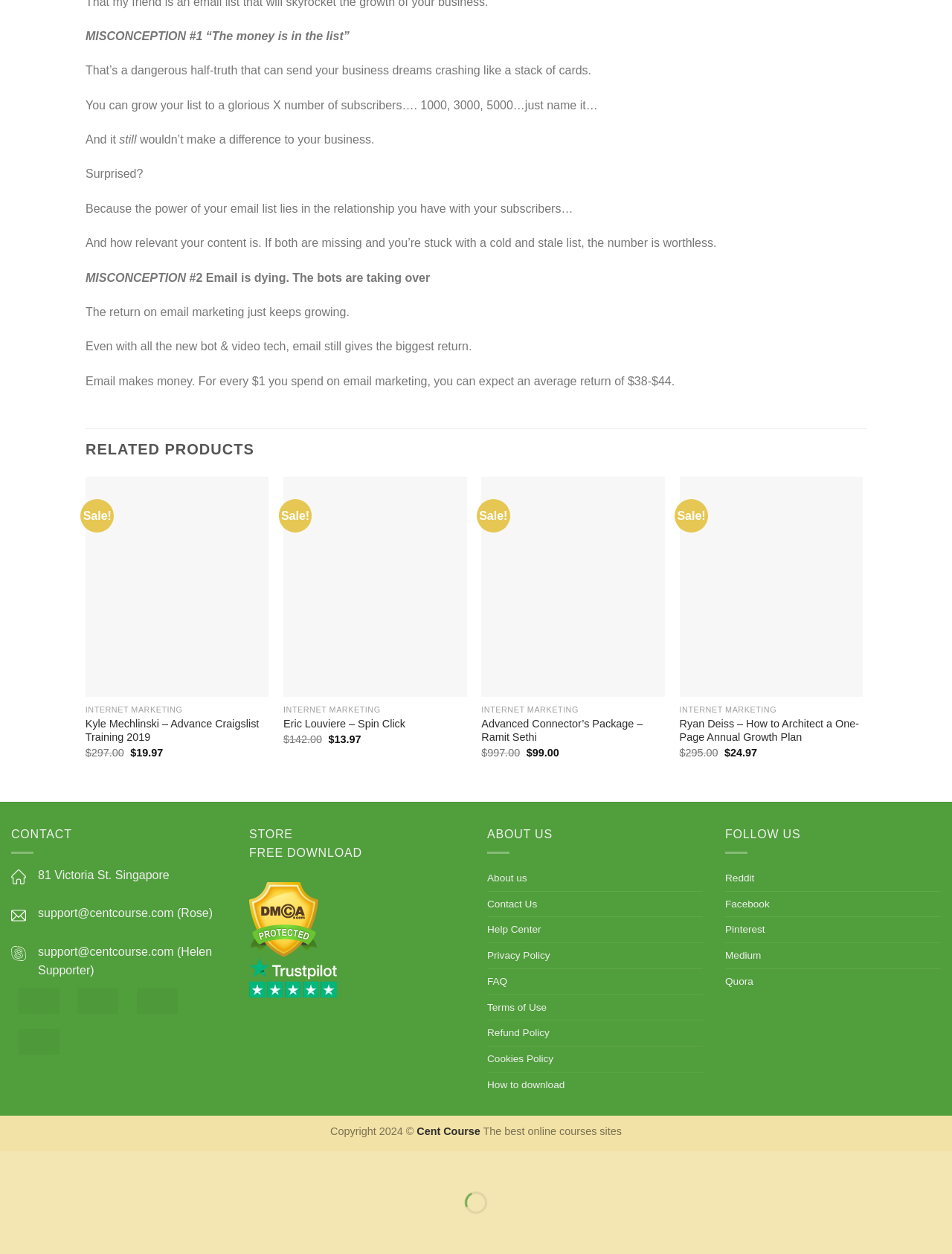Determine the bounding box coordinates for the area that should be clicked to carry out the following instruction: "See All".

None